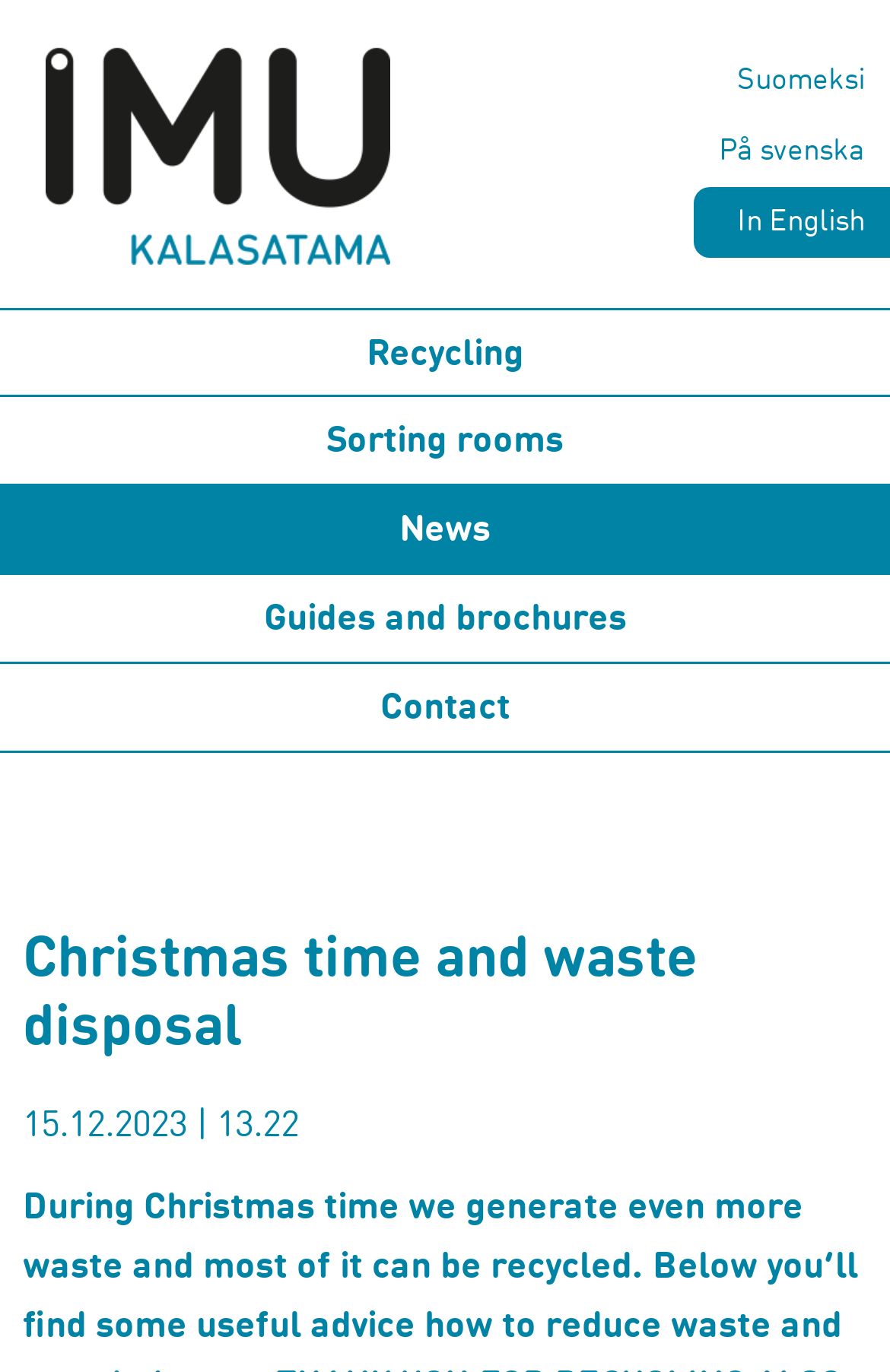What languages are available on the webpage?
Please respond to the question with as much detail as possible.

I found the language options by looking at the link elements with bounding box coordinates that indicate they are horizontally aligned and have similar y1 and y2 values. I found three language options: 'Suomeksi', 'På svenska', and 'In English'.